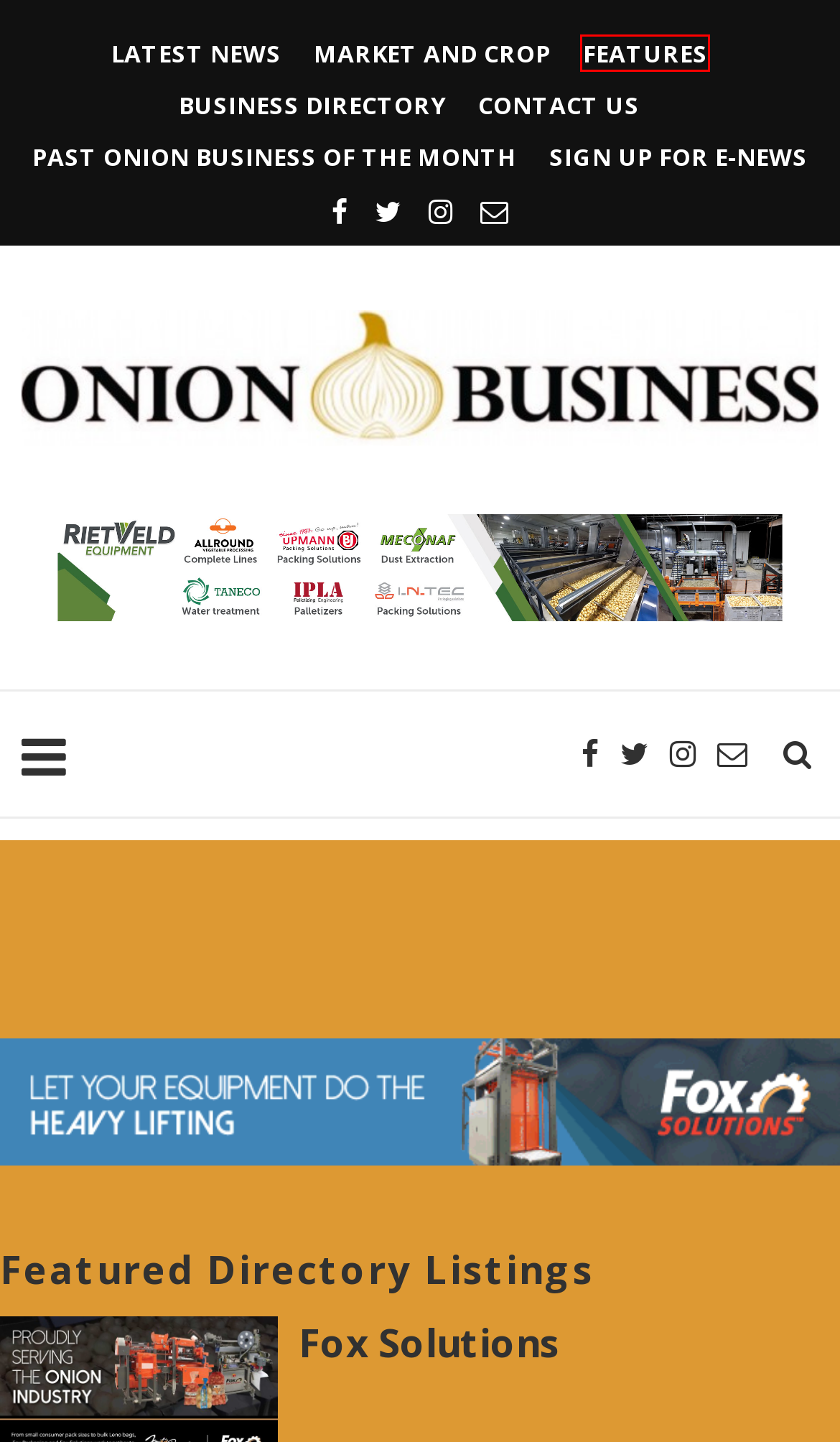Examine the screenshot of a webpage with a red rectangle bounding box. Select the most accurate webpage description that matches the new webpage after clicking the element within the bounding box. Here are the candidates:
A. Rietveld Equipment
B. Fox Solutions – Onion Business
C. Latest News – Onion Business
D. Sign Up for E-News – Onion Business
E. Features – Onion Business
F. Market and Crop – Onion Business
G. Business Directory – Onion Business
H. Contact us – Onion Business

E